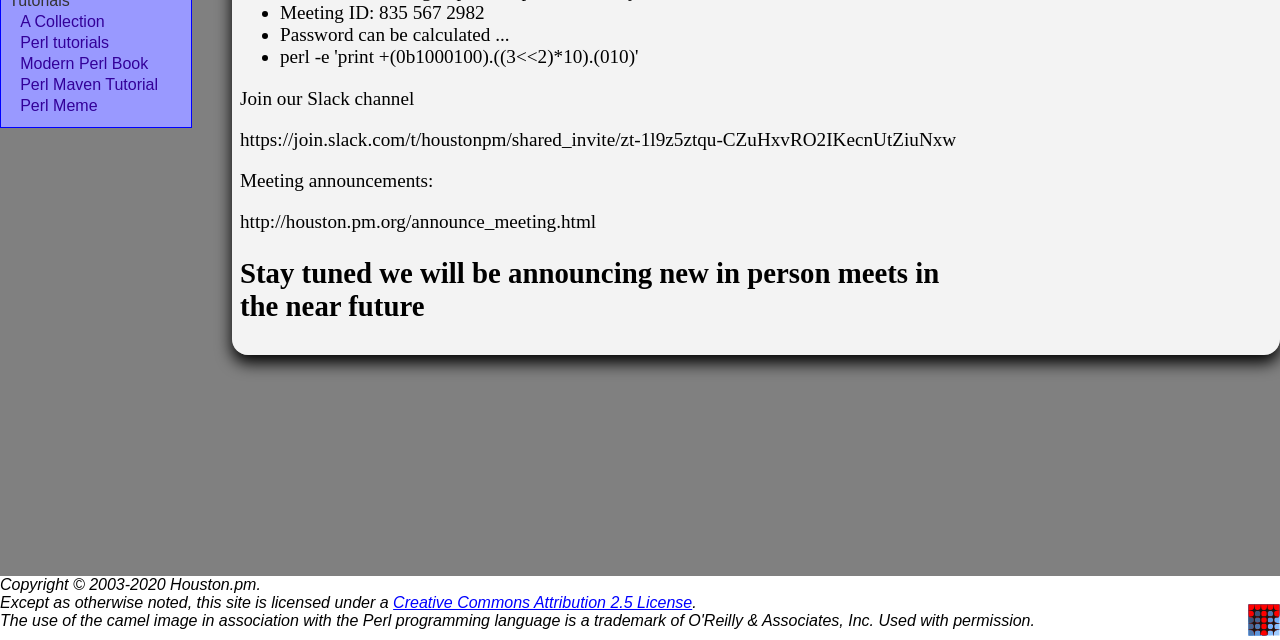Determine the bounding box of the UI component based on this description: "Modern Perl Book". The bounding box coordinates should be four float values between 0 and 1, i.e., [left, top, right, bottom].

[0.003, 0.086, 0.147, 0.114]